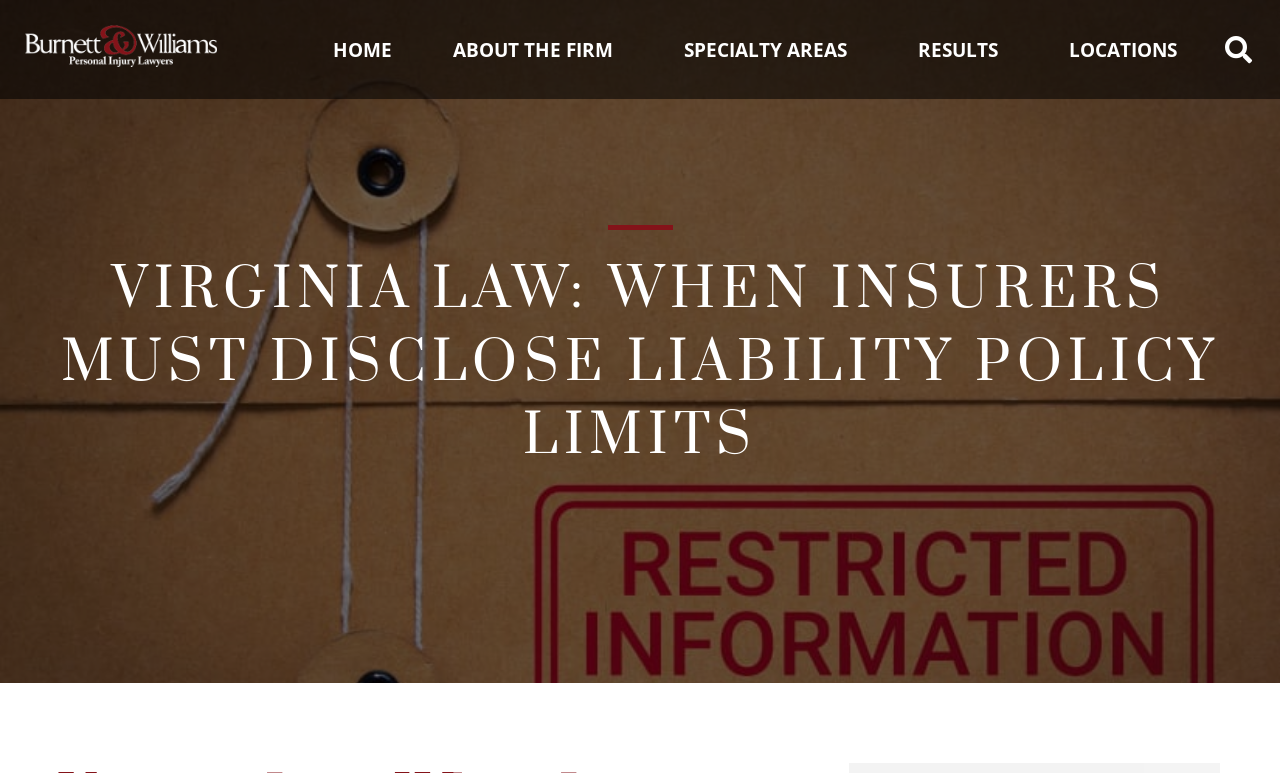What is the color of the background of the webpage?
Answer briefly with a single word or phrase based on the image.

Unknown